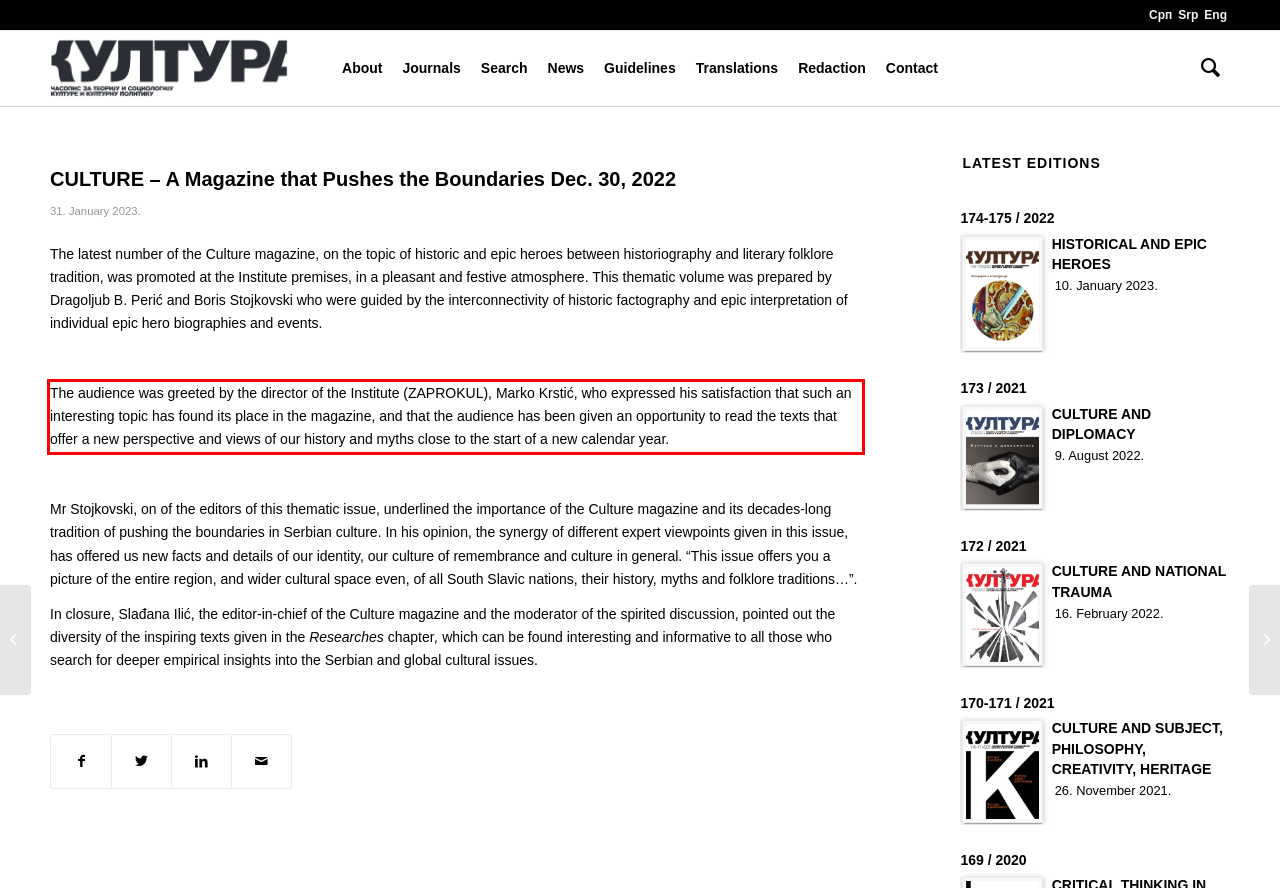You have a screenshot of a webpage with a UI element highlighted by a red bounding box. Use OCR to obtain the text within this highlighted area.

The audience was greeted by the director of the Institute (ZAPROKUL), Marko Krstić, who expressed his satisfaction that such an interesting topic has found its place in the magazine, and that the audience has been given an opportunity to read the texts that offer a new perspective and views of our history and myths close to the start of a new calendar year.